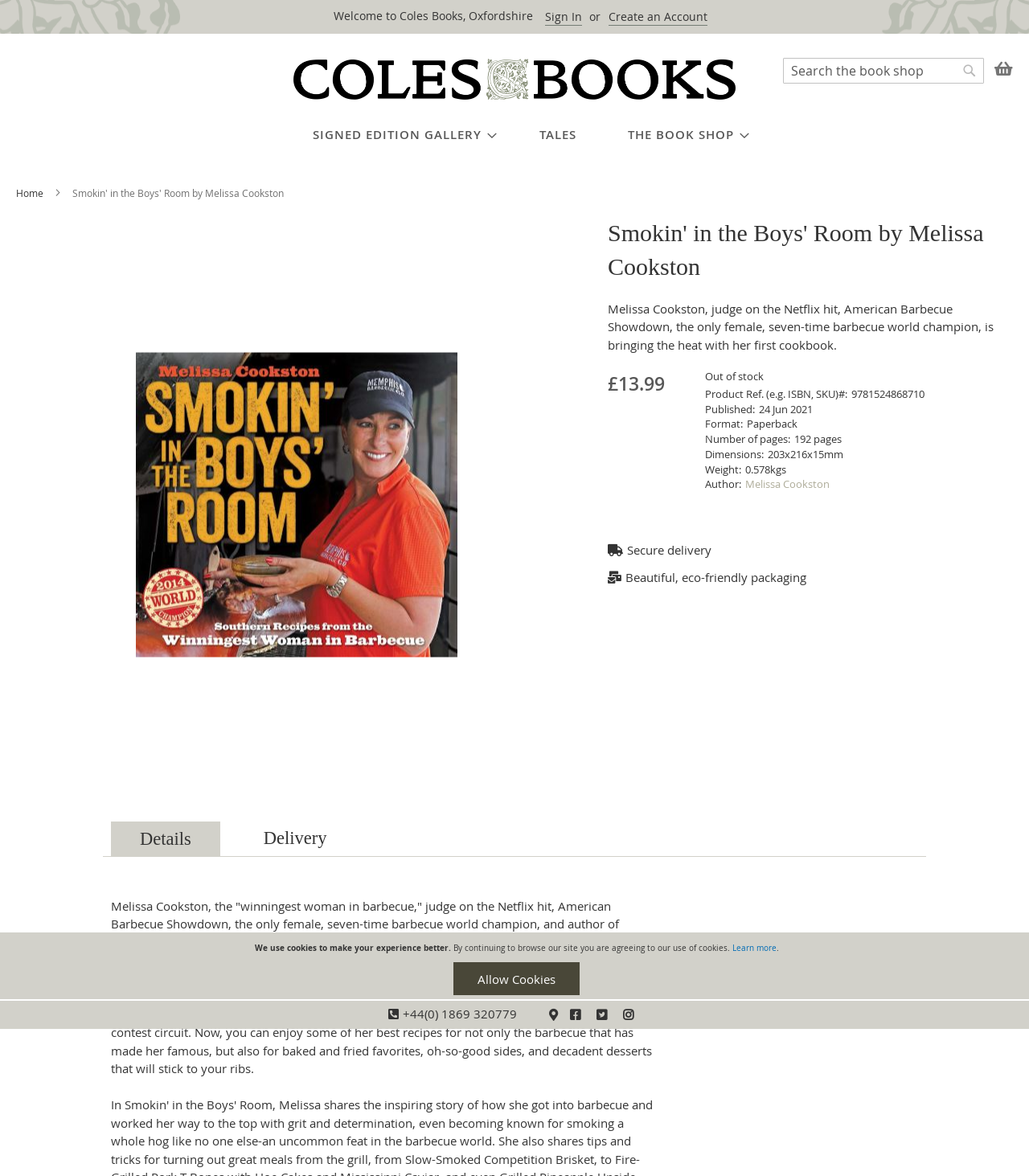Identify the bounding box coordinates of the section to be clicked to complete the task described by the following instruction: "Call the customer service". The coordinates should be four float numbers between 0 and 1, formatted as [left, top, right, bottom].

[0.391, 0.855, 0.502, 0.868]